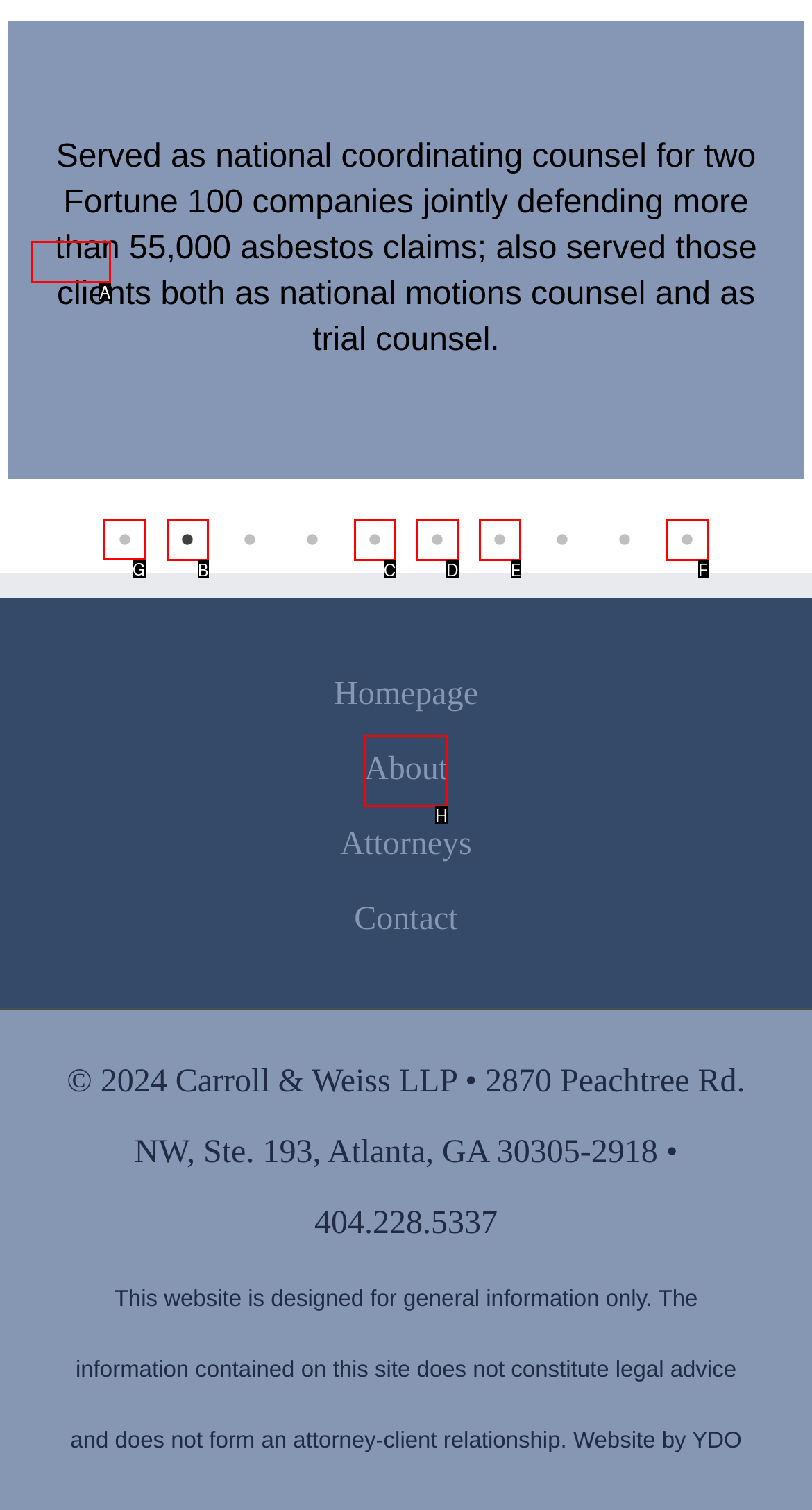Select the correct HTML element to complete the following task: Select the '1 of 10' tab
Provide the letter of the choice directly from the given options.

G